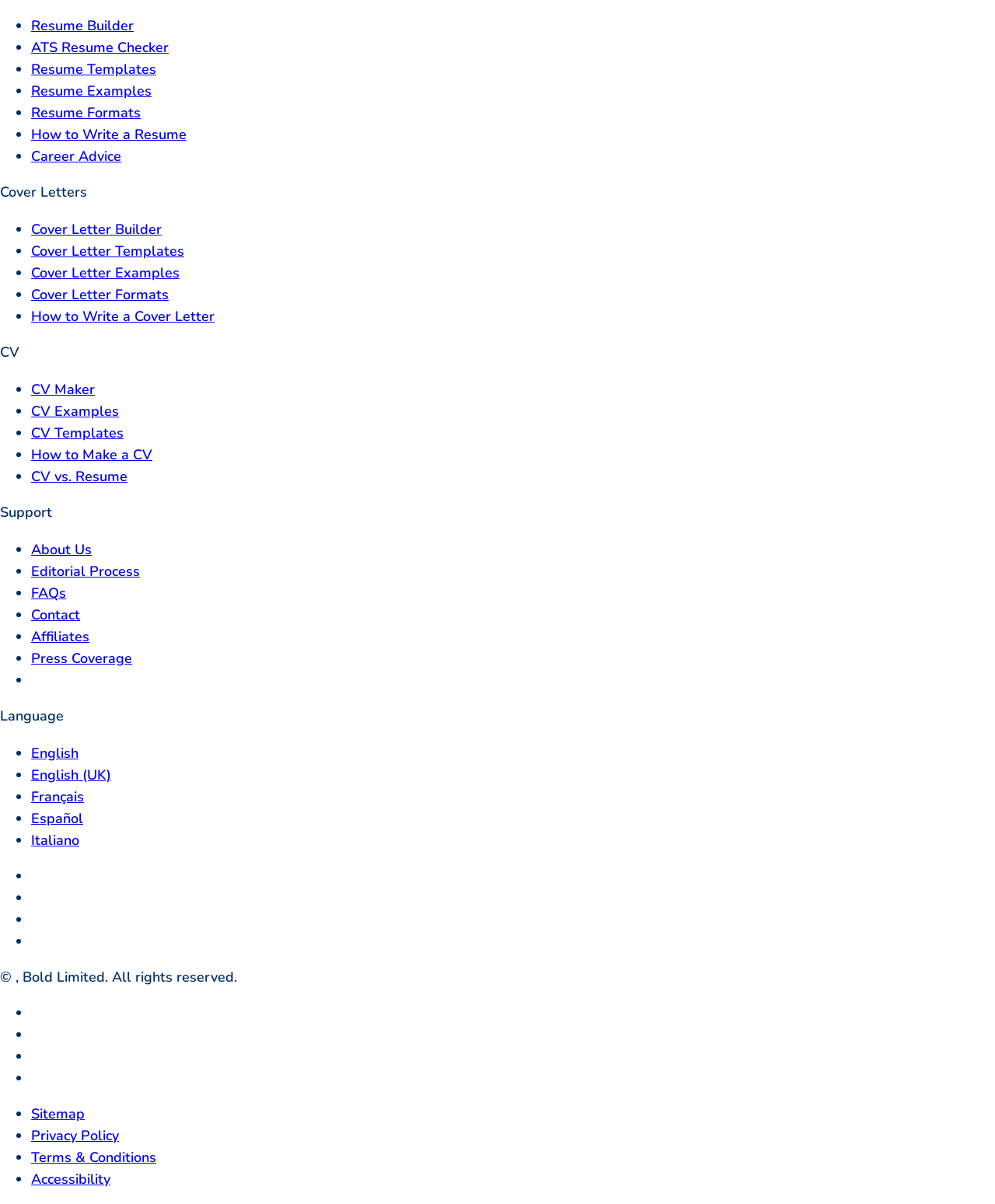Reply to the question below using a single word or brief phrase:
What is the last item in the 'Support' category?

Press Coverage